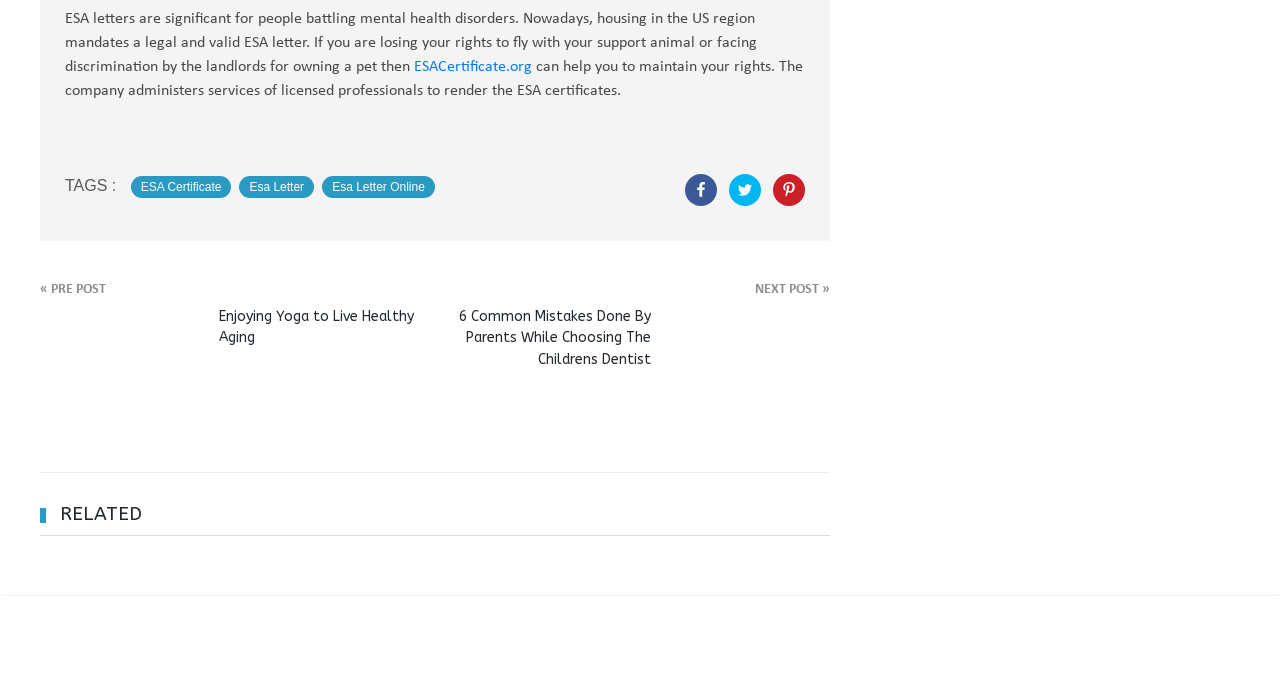Please find and report the bounding box coordinates of the element to click in order to perform the following action: "View the post about 6 Common Mistakes Done By Parents While Choosing The Childrens Dentist". The coordinates should be expressed as four float numbers between 0 and 1, in the format [left, top, right, bottom].

[0.341, 0.438, 0.509, 0.531]